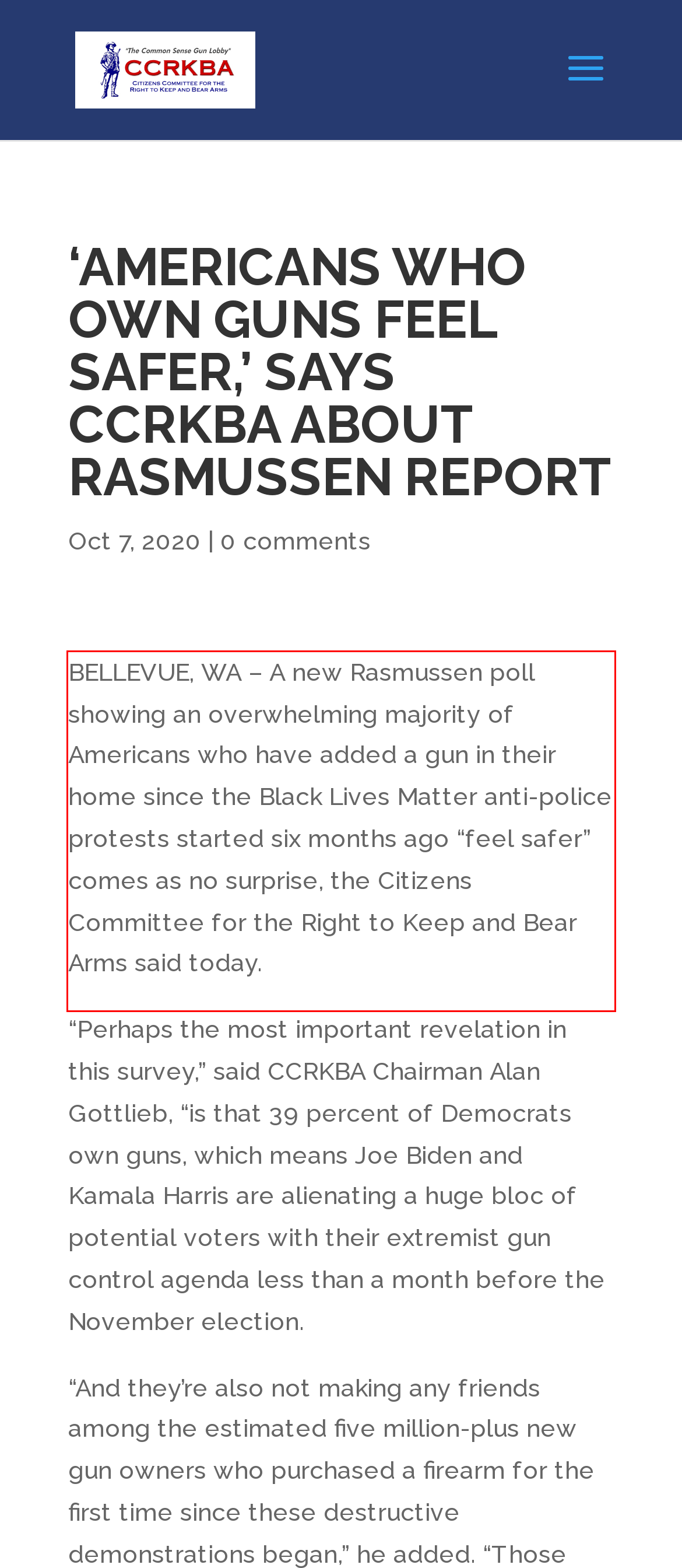You are provided with a screenshot of a webpage that includes a red bounding box. Extract and generate the text content found within the red bounding box.

BELLEVUE, WA – A new Rasmussen poll showing an overwhelming majority of Americans who have added a gun in their home since the Black Lives Matter anti-police protests started six months ago “feel safer” comes as no surprise, the Citizens Committee for the Right to Keep and Bear Arms said today.